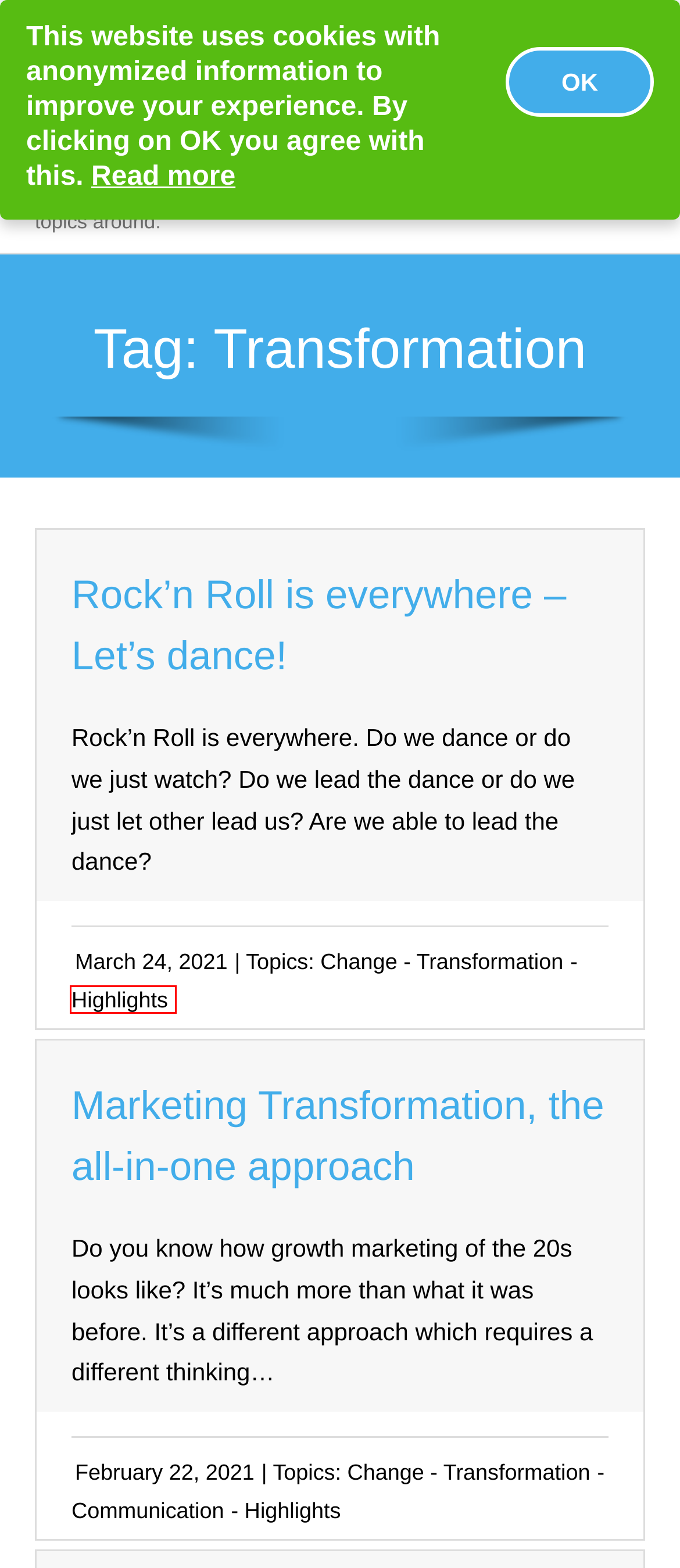You are provided with a screenshot of a webpage that has a red bounding box highlighting a UI element. Choose the most accurate webpage description that matches the new webpage after clicking the highlighted element. Here are your choices:
A. Highlights Archives – Customer Experience & Digital Transformation
B. Change - Transformation Topics – Customer Experience & Digital Transformation
C. Customer Experience and the VEA Principle
D. Rock'n Roll is everywhere - Let's dance!
E. Cookie & Analytics Settings – Customer Experience & Digital Transformation
F. Marketing Transformation, the all-in-one approach
G. Communication Topics – Customer Experience & Digital Transformation
H. Google Archives – Customer Experience & Digital Transformation

A